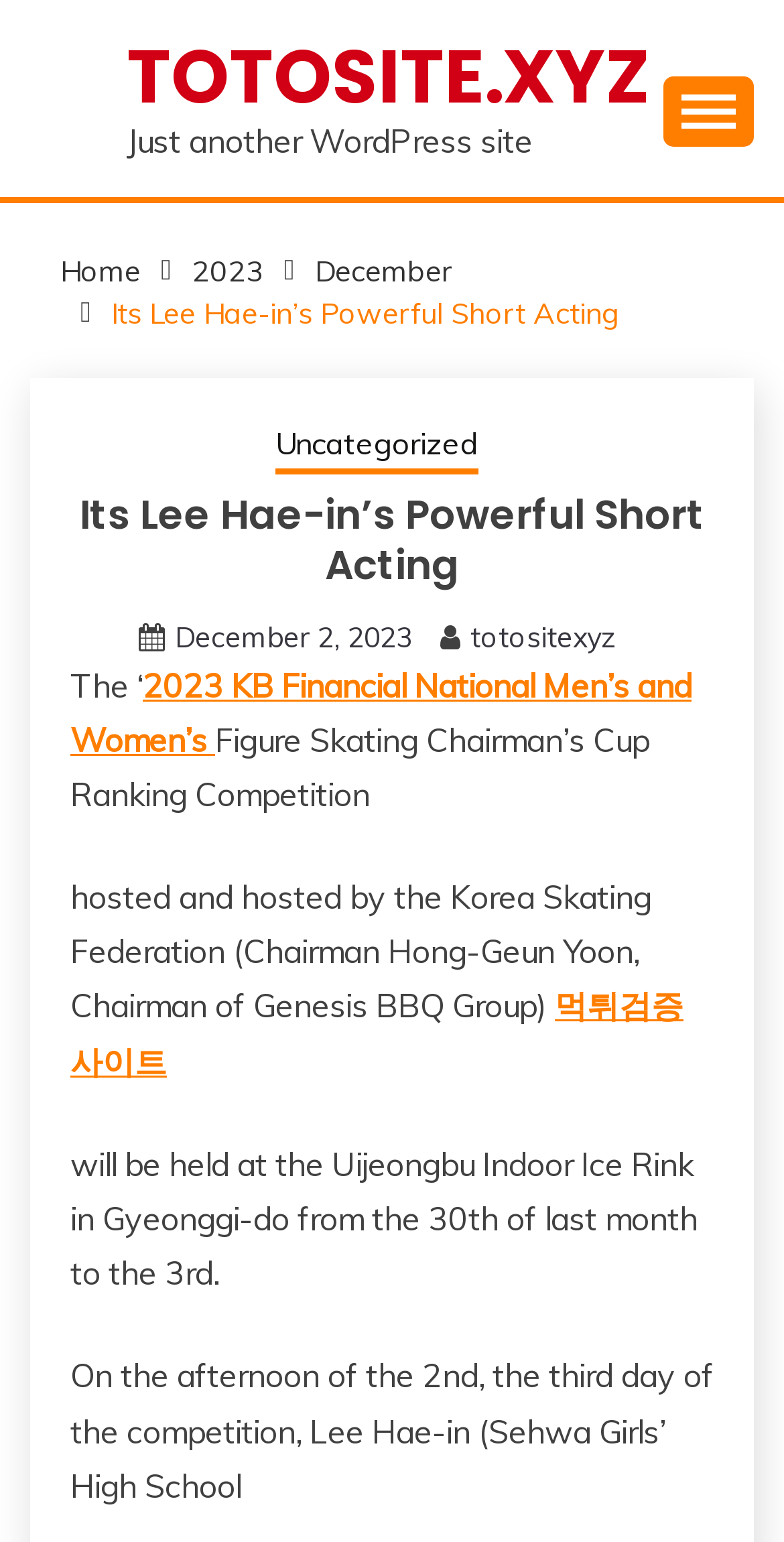Where is the 2023 KB Financial National Men's and Women's Figure Skating Chairman's Cup Ranking Competition being held?
Please give a well-detailed answer to the question.

The webpage states that the competition will be held at the Uijeongbu Indoor Ice Rink in Gyeonggi-do, indicating the location of the event.